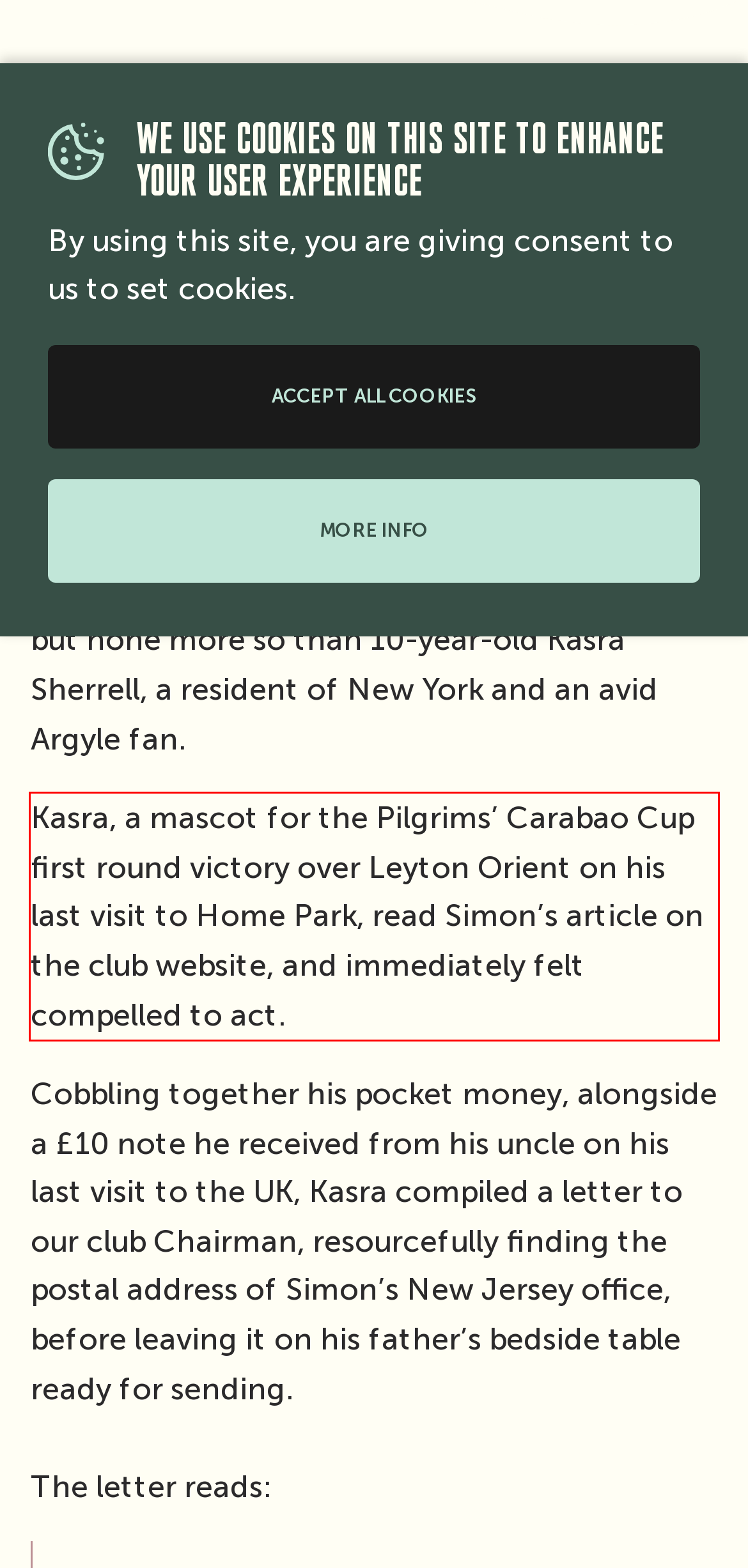Please analyze the provided webpage screenshot and perform OCR to extract the text content from the red rectangle bounding box.

Kasra, a mascot for the Pilgrims’ Carabao Cup first round victory over Leyton Orient on his last visit to Home Park, read Simon’s article on the club website, and immediately felt compelled to act.